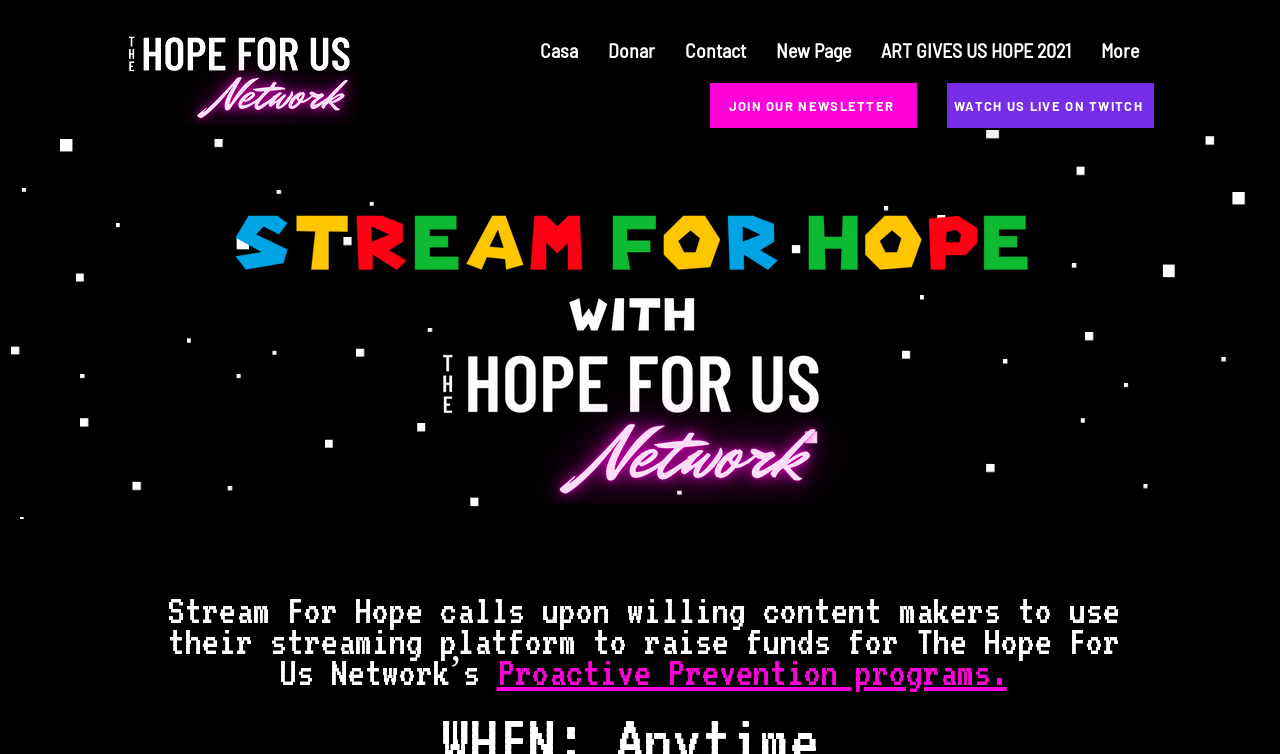Locate the bounding box coordinates of the segment that needs to be clicked to meet this instruction: "Join the newsletter".

[0.555, 0.11, 0.716, 0.17]